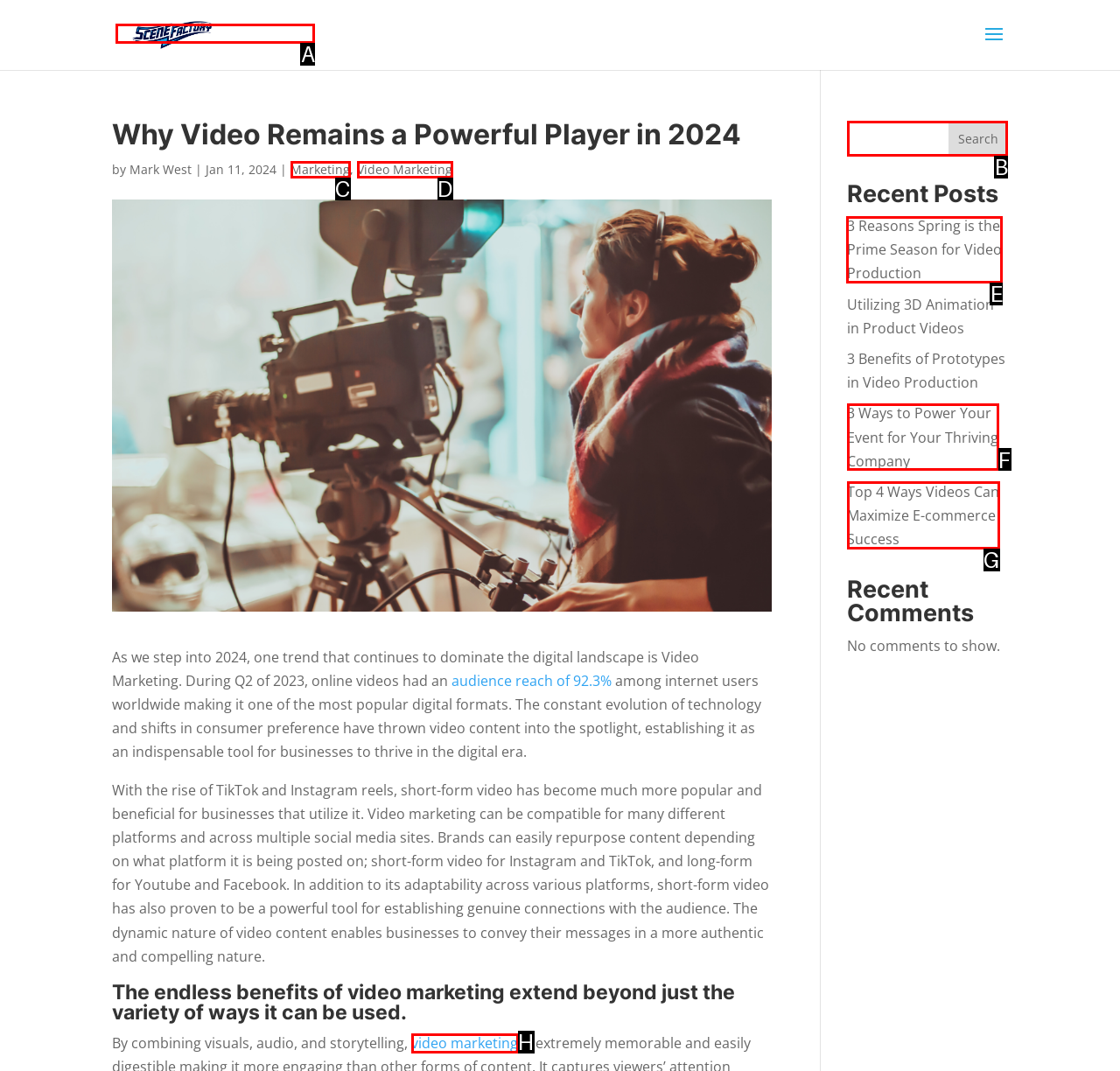Indicate the HTML element that should be clicked to perform the task: Enter your name Reply with the letter corresponding to the chosen option.

None